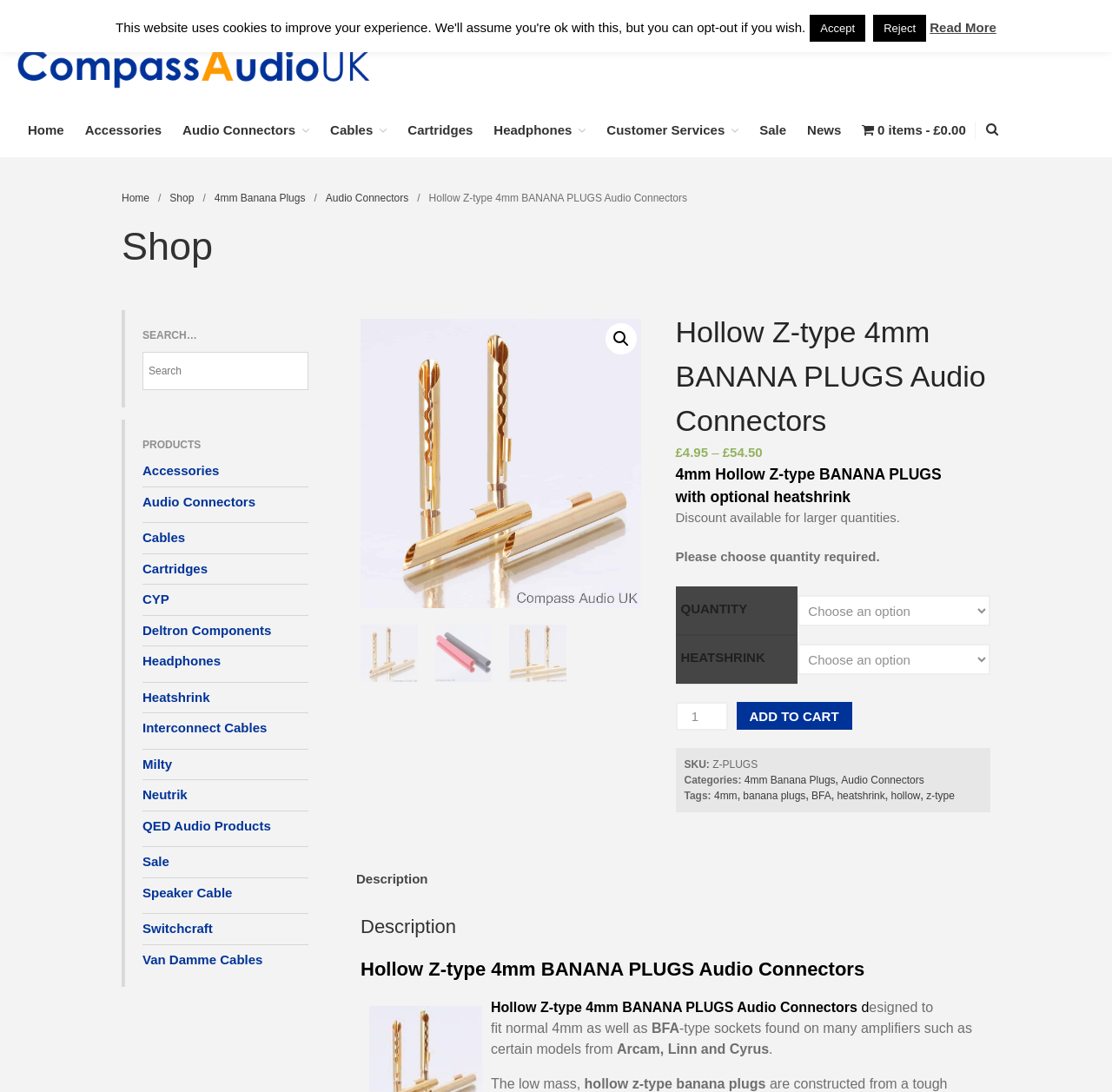Please respond to the question using a single word or phrase:
How many images of the product are there?

3